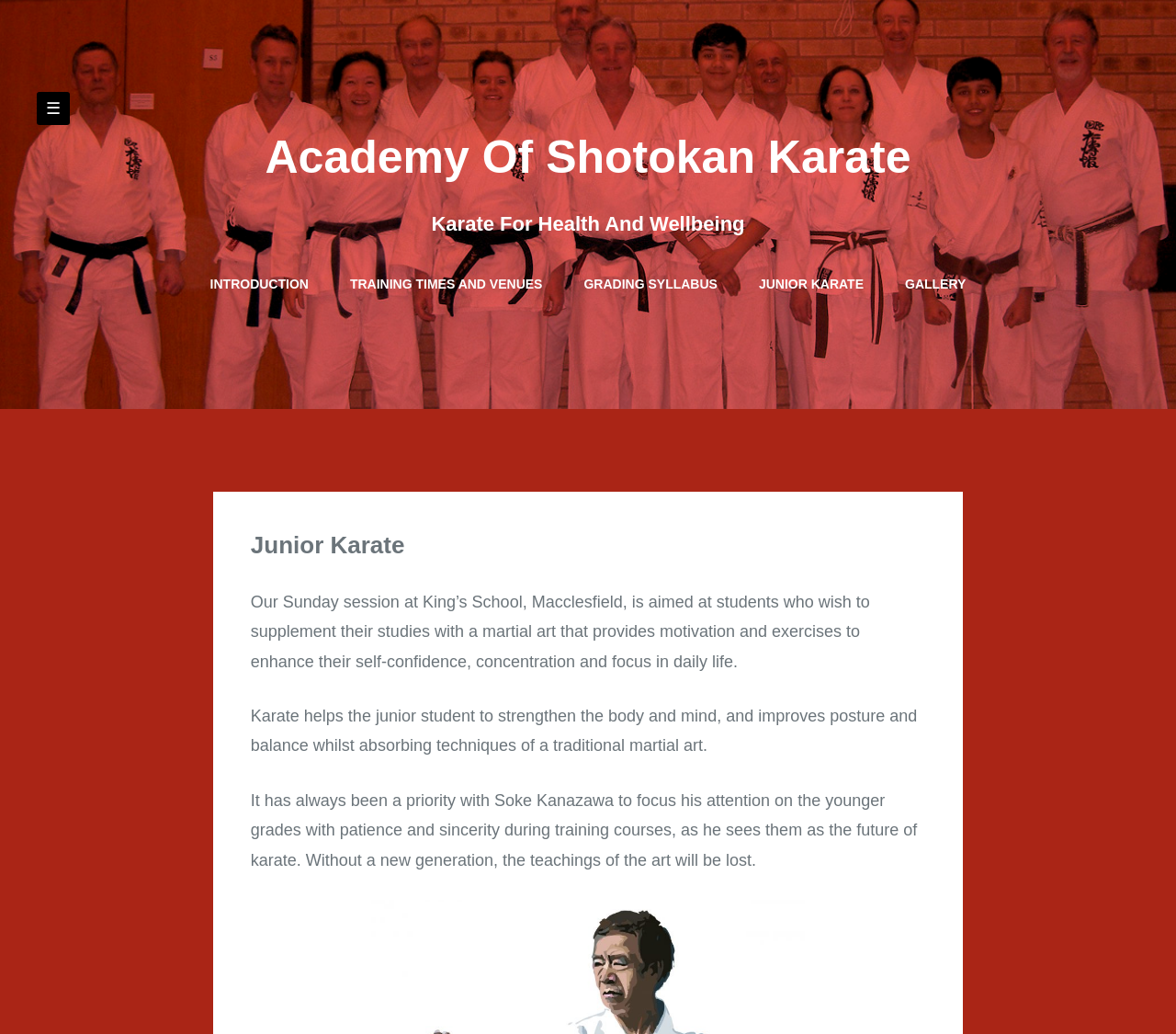Identify and provide the title of the webpage.

Academy Of Shotokan Karate